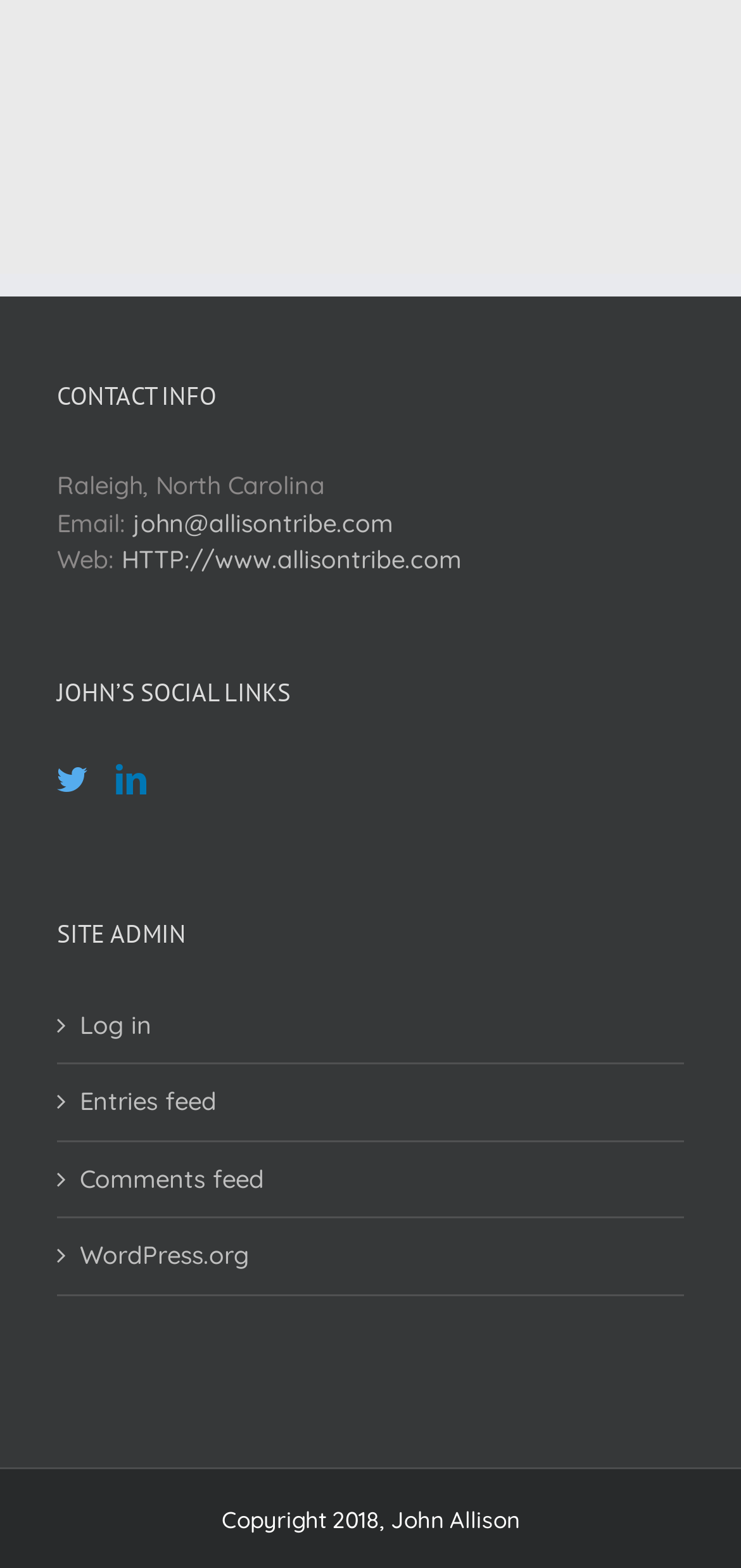Determine the bounding box coordinates of the clickable element to achieve the following action: 'Go to the Next page'. Provide the coordinates as four float values between 0 and 1, formatted as [left, top, right, bottom].

None